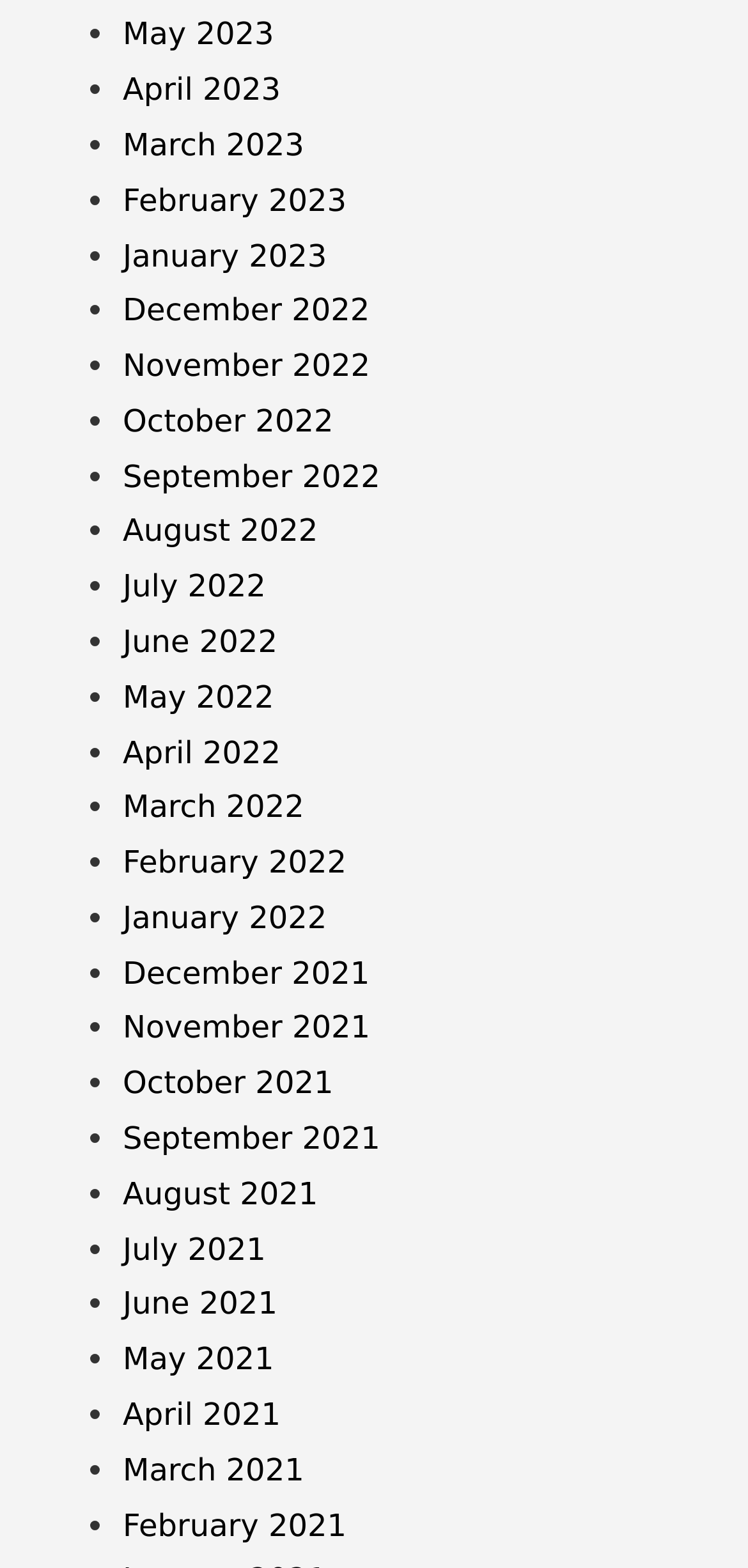Using the provided description February 2022, find the bounding box coordinates for the UI element. Provide the coordinates in (top-left x, top-left y, bottom-right x, bottom-right y) format, ensuring all values are between 0 and 1.

[0.164, 0.538, 0.463, 0.562]